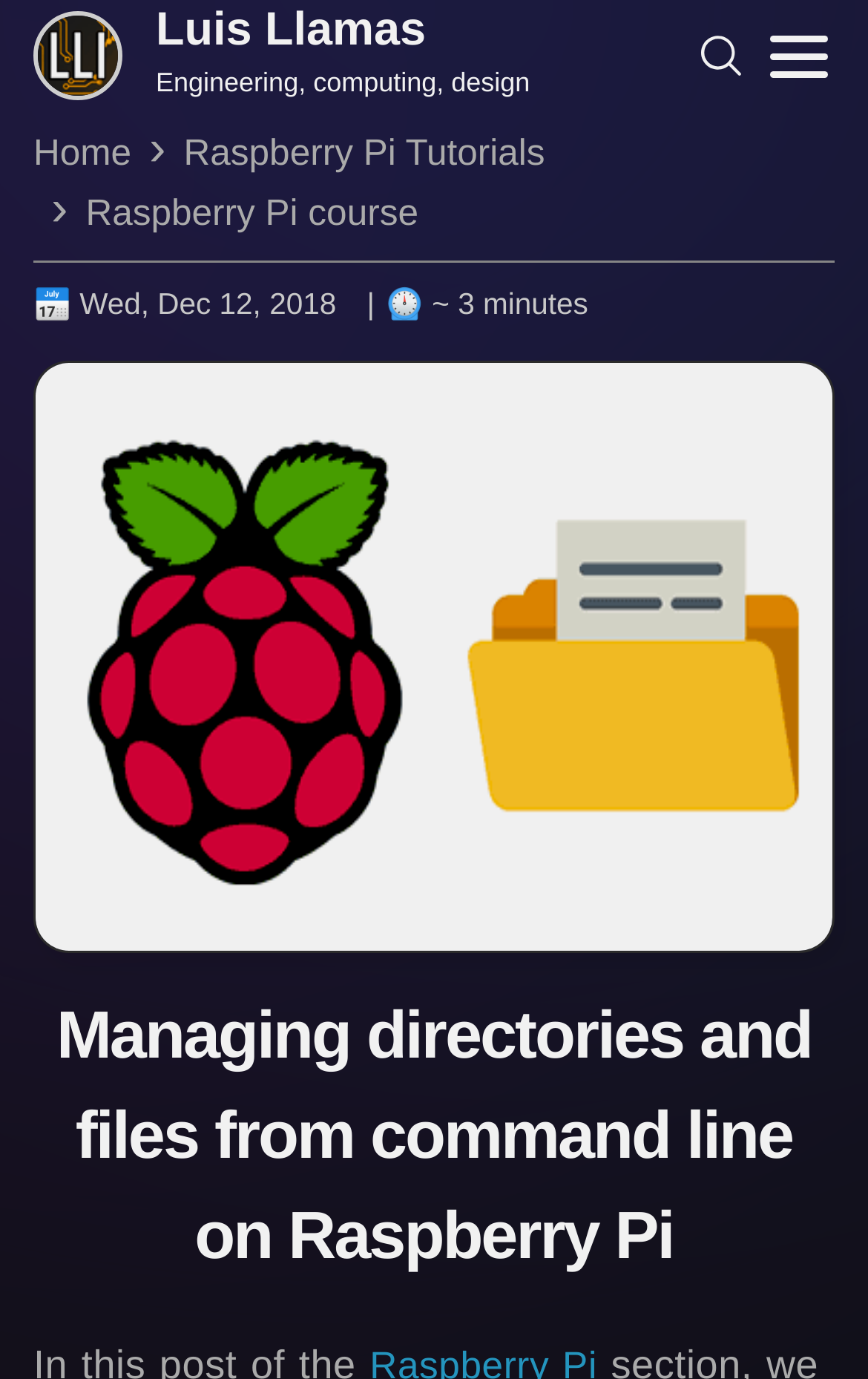Identify the bounding box for the described UI element. Provide the coordinates in (top-left x, top-left y, bottom-right x, bottom-right y) format with values ranging from 0 to 1: Raspberry Pi Tutorials

[0.212, 0.097, 0.628, 0.126]